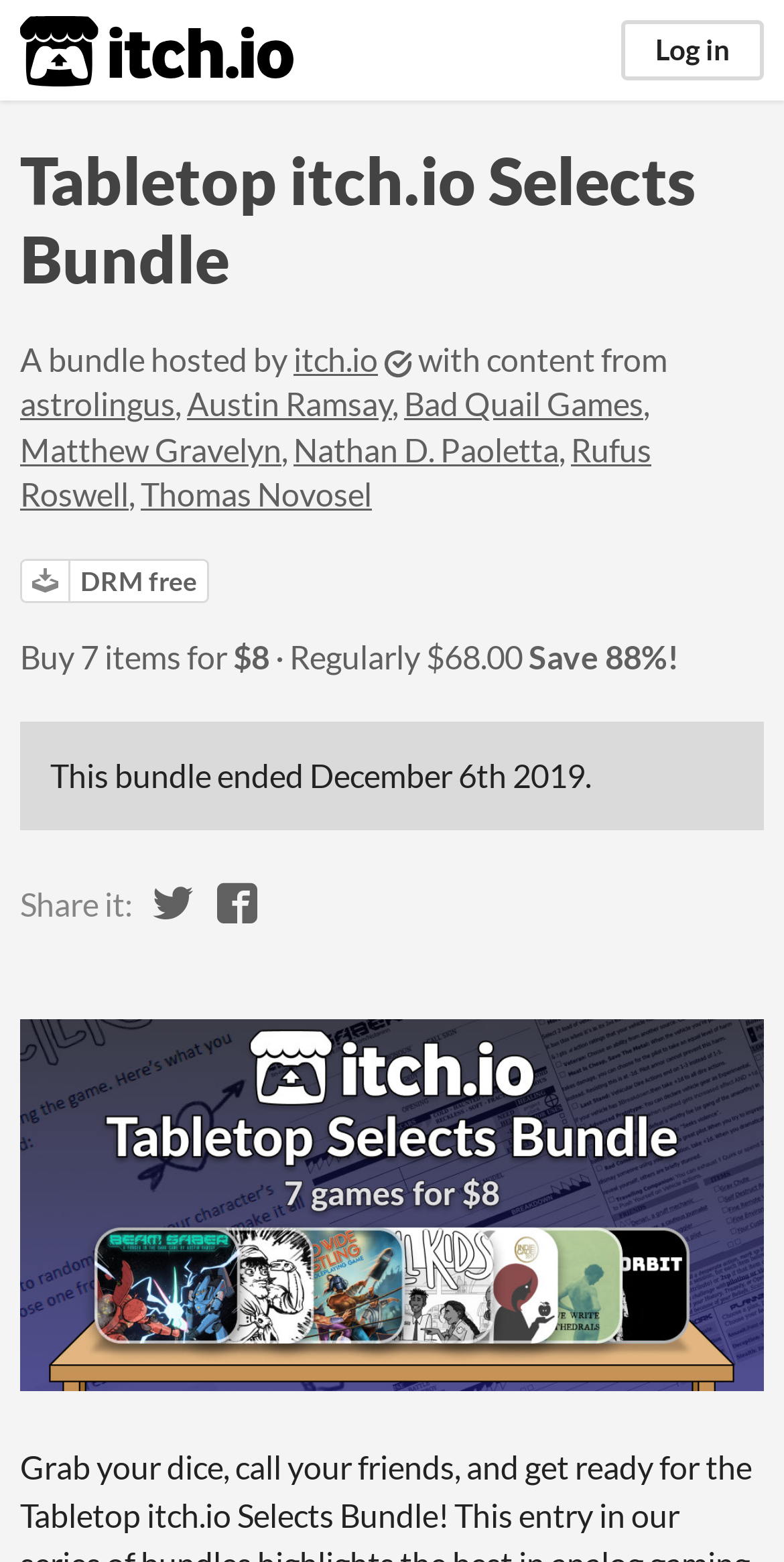Please find the bounding box coordinates of the element that you should click to achieve the following instruction: "Log in". The coordinates should be presented as four float numbers between 0 and 1: [left, top, right, bottom].

[0.792, 0.013, 0.974, 0.051]